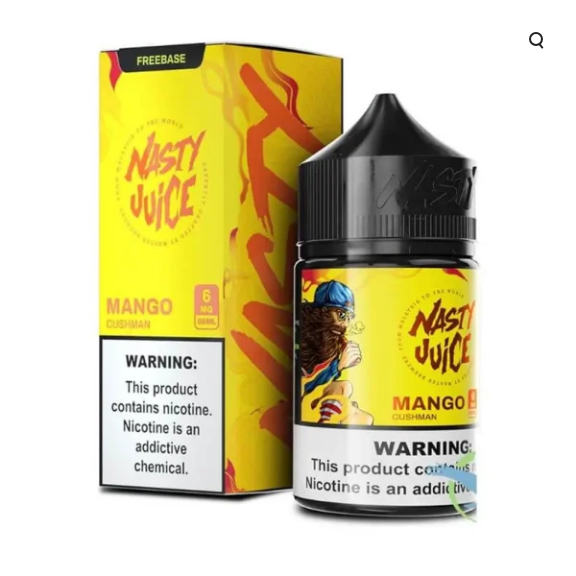Refer to the screenshot and answer the following question in detail:
What is the nicotine concentration of the e-liquid?

The nicotine concentration of the e-liquid can be found on the side of the bottle, which categorizes it under 'Freebase' and shows a nicotine concentration of 6 mg.